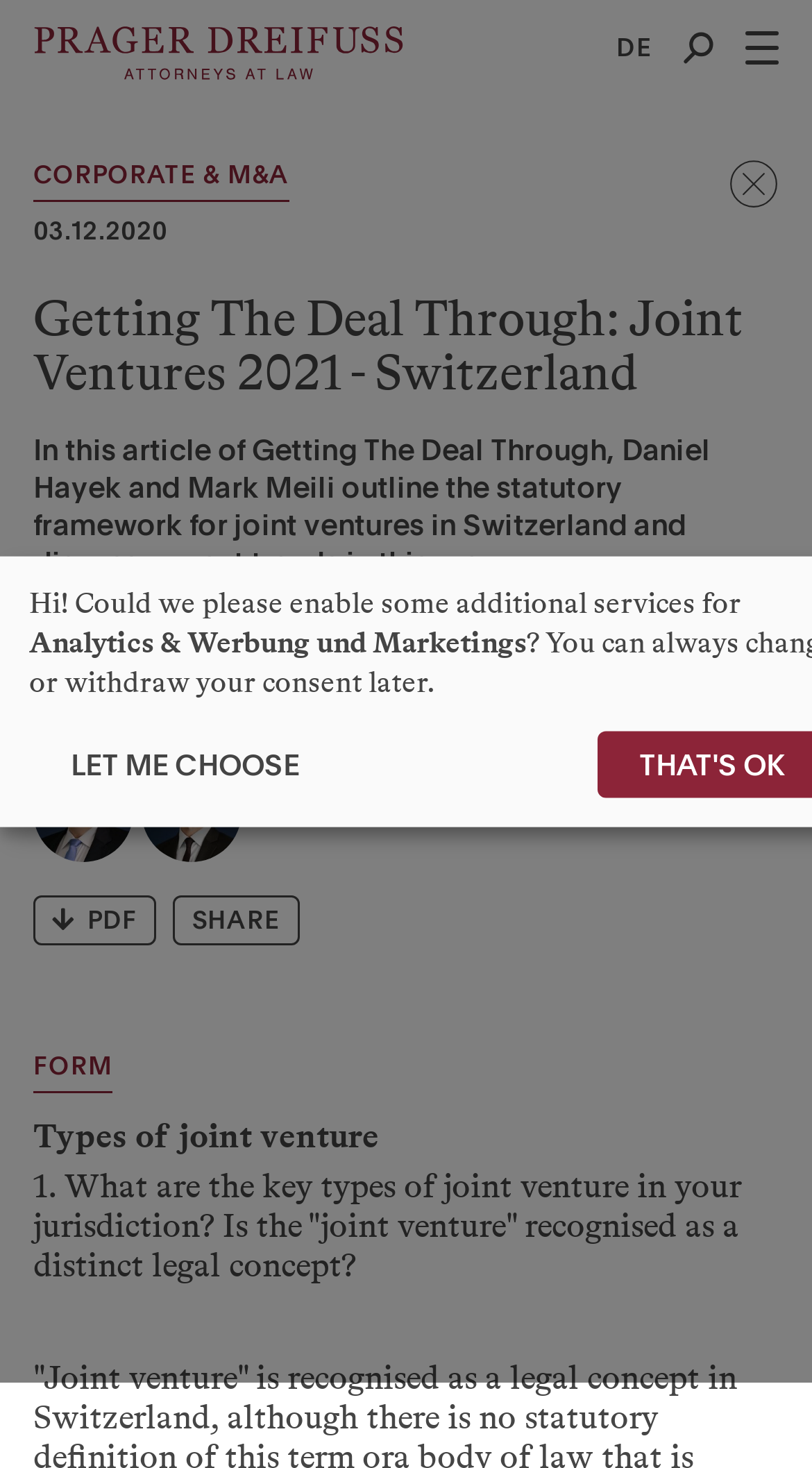Give a concise answer using only one word or phrase for this question:
What is the purpose of the 'LET ME CHOOSE' button?

To enable additional services